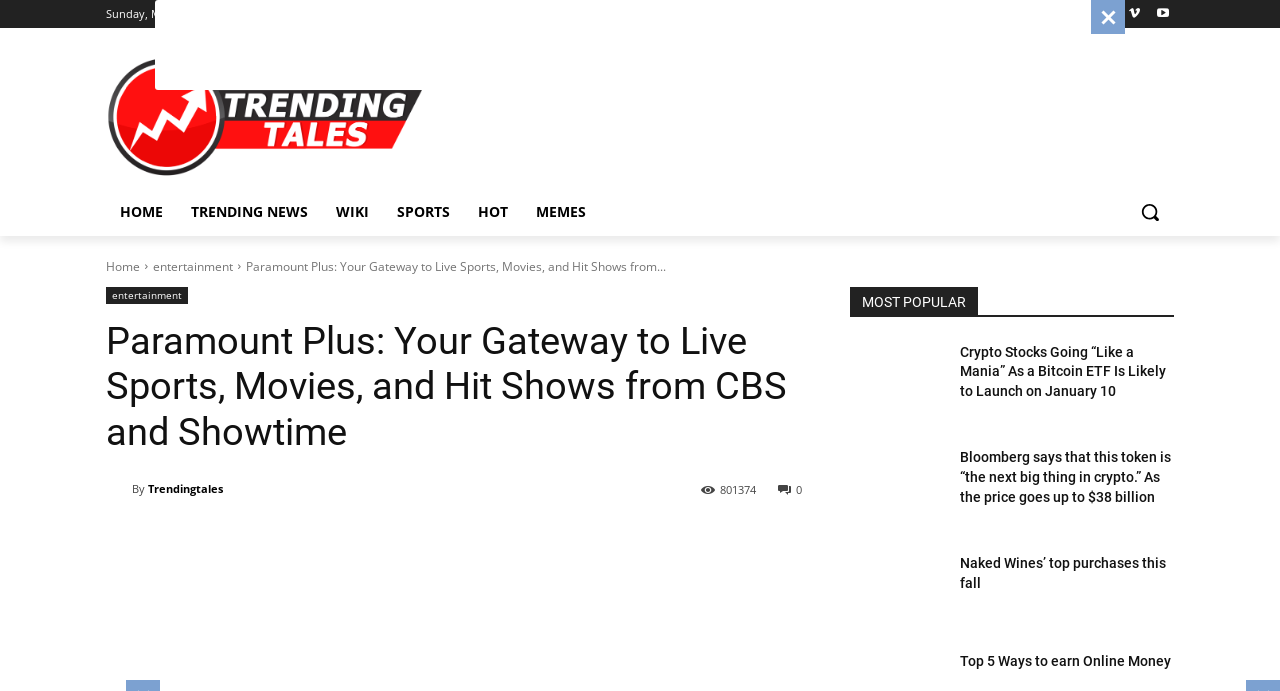Find the bounding box coordinates of the clickable region needed to perform the following instruction: "Buy now". The coordinates should be provided as four float numbers between 0 and 1, i.e., [left, top, right, bottom].

[0.262, 0.0, 0.3, 0.041]